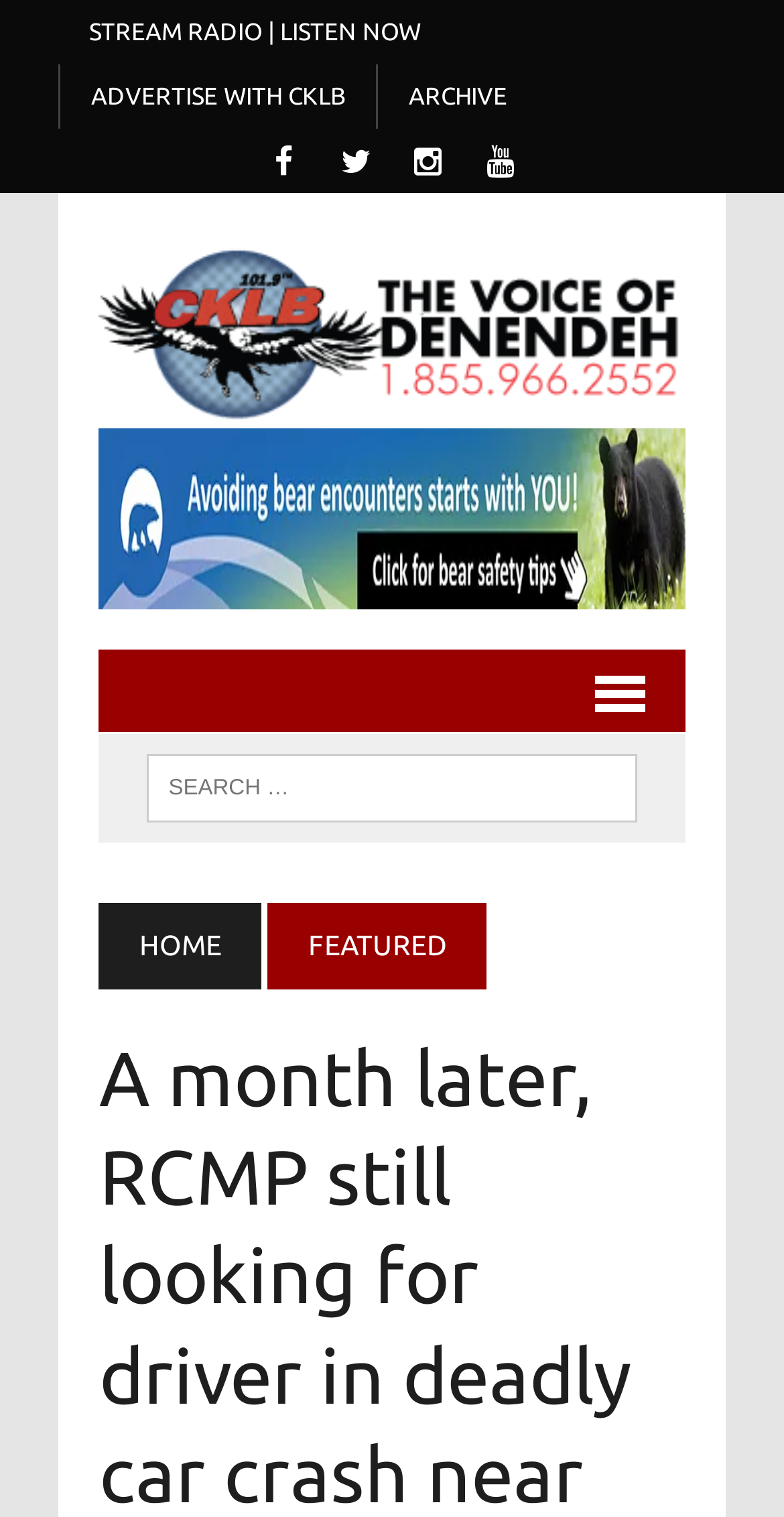Find the bounding box of the UI element described as: "Featured". The bounding box coordinates should be given as four float values between 0 and 1, i.e., [left, top, right, bottom].

[0.342, 0.595, 0.621, 0.652]